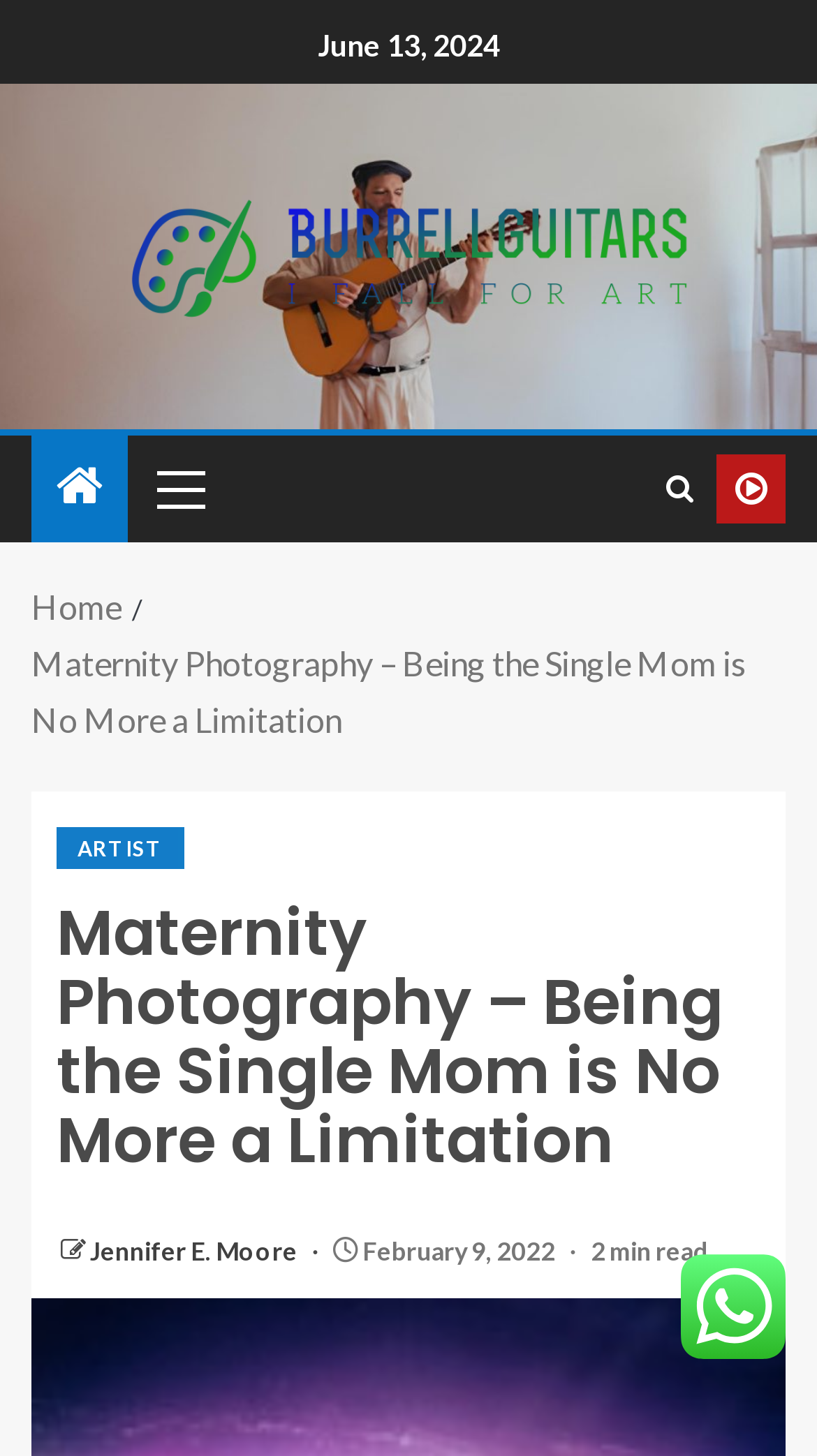Find the bounding box coordinates of the element I should click to carry out the following instruction: "Read the article about Japan Railway Station Shared Departure Transfer".

None